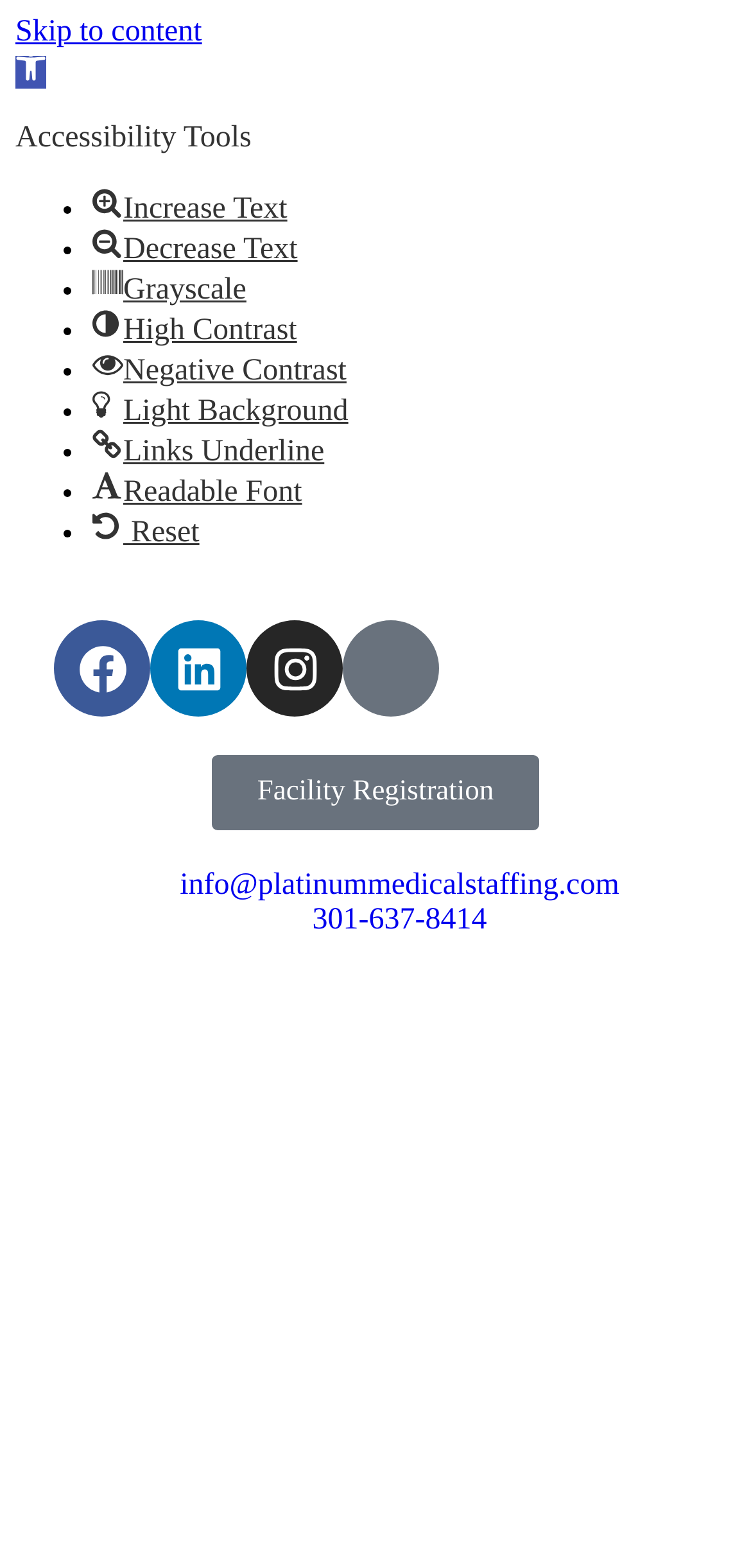What is the phone number?
Identify the answer in the screenshot and reply with a single word or phrase.

301-637-8414